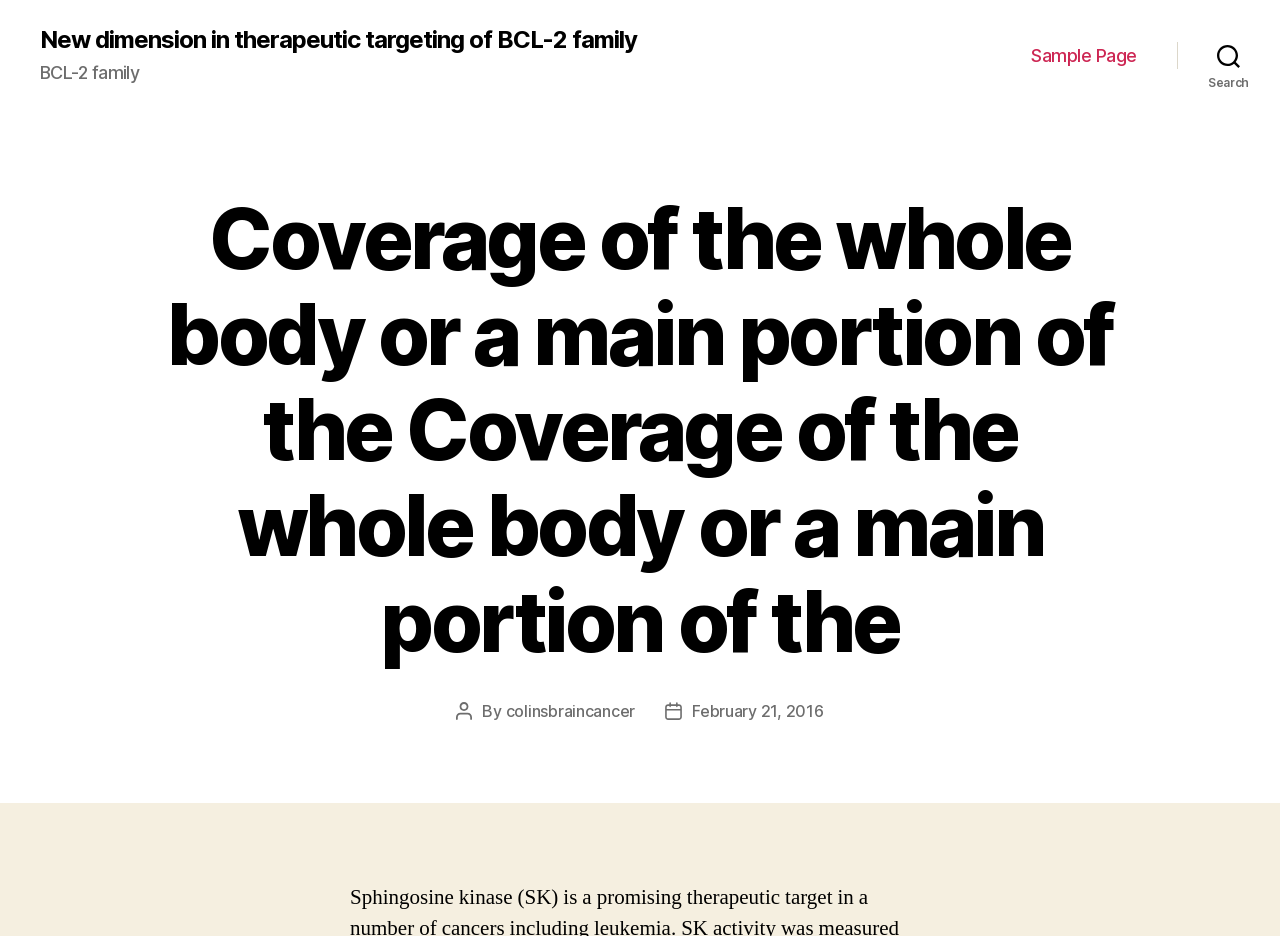What is the name of the author of the post?
Could you answer the question with a detailed and thorough explanation?

I found the answer by looking at the 'Post author' section, which is located below the main heading. The text 'By' is followed by a link with the text 'colinsbraincancer', which indicates the author's name.